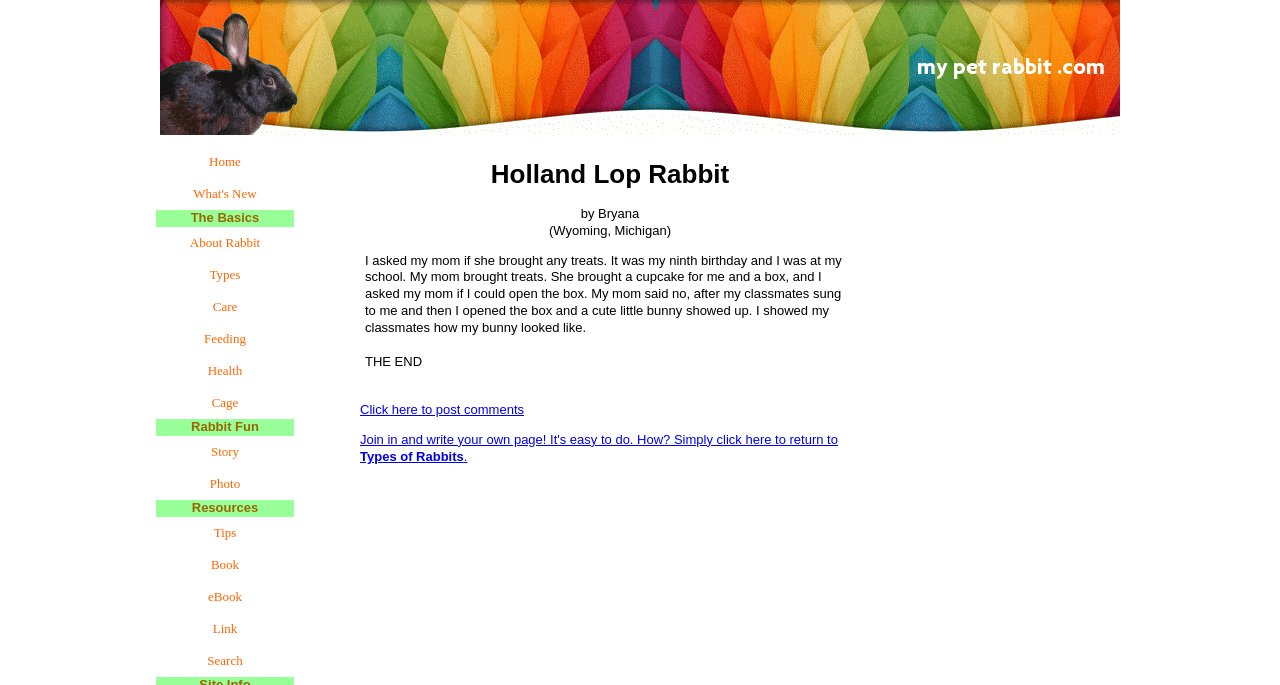Identify the bounding box for the UI element specified in this description: "Essex Yacht Club". The coordinates must be four float numbers between 0 and 1, formatted as [left, top, right, bottom].

None